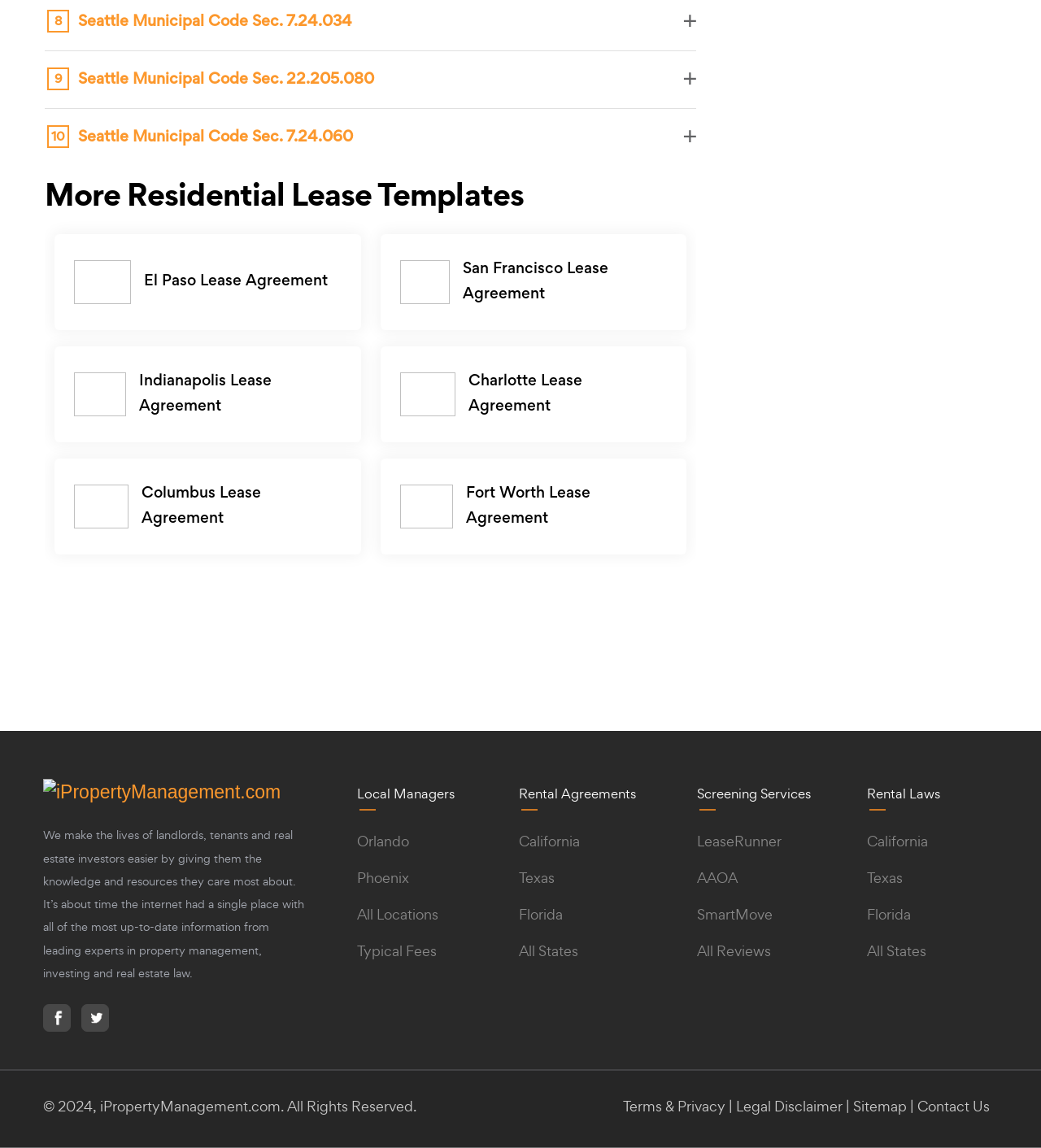Specify the bounding box coordinates of the region I need to click to perform the following instruction: "Explore Orlando local managers". The coordinates must be four float numbers in the range of 0 to 1, i.e., [left, top, right, bottom].

[0.343, 0.725, 0.393, 0.741]